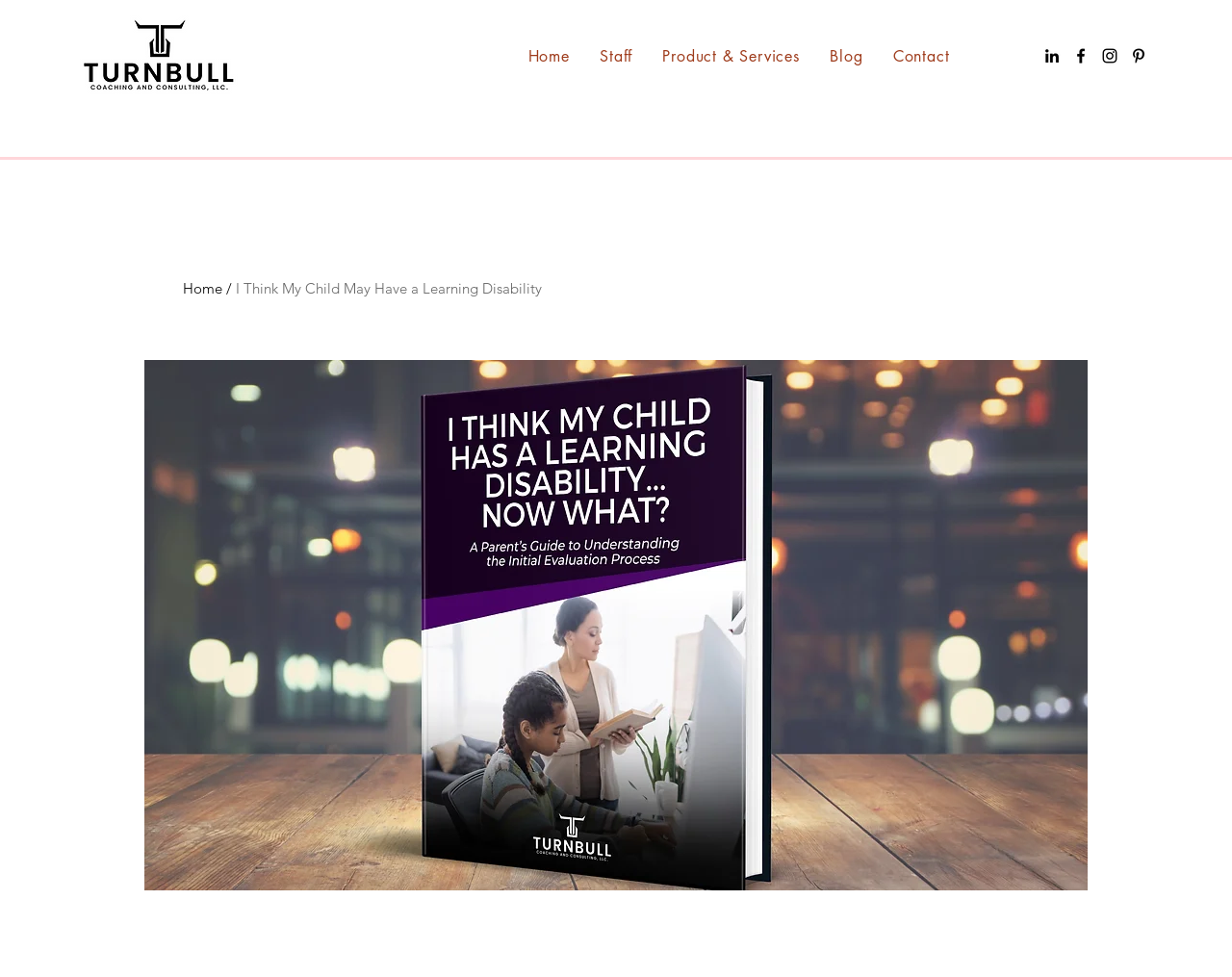Answer this question using a single word or a brief phrase:
What is the name of the coaching service?

Turnbull Coaching